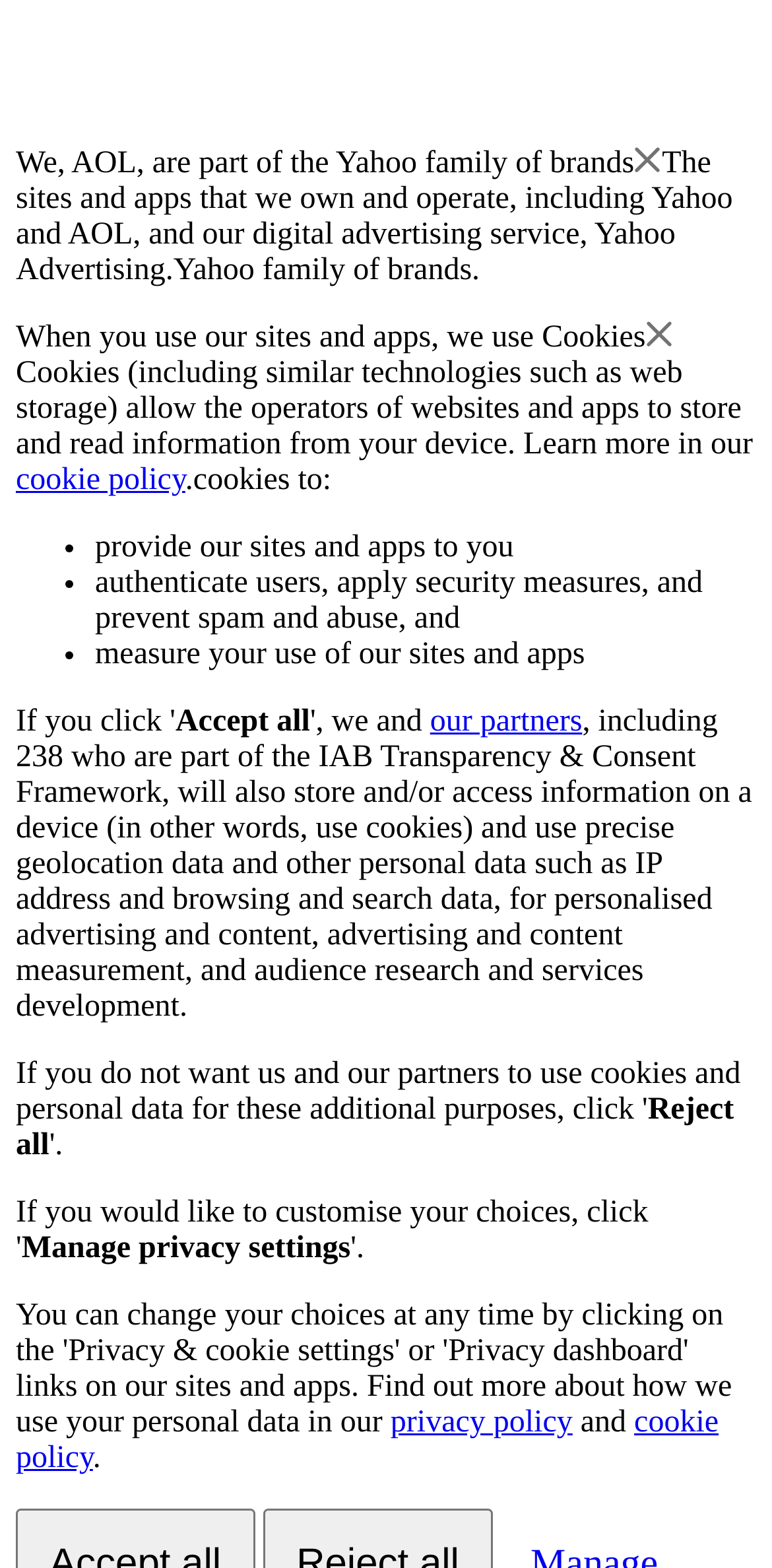Give a comprehensive overview of the webpage, including key elements.

The webpage appears to be a privacy policy or consent page for AOL, which is part of the Yahoo family of brands. At the top, there is a brief introduction stating that AOL is part of the Yahoo family of brands. 

Below this introduction, there is a paragraph explaining that AOL owns and operates various sites and apps, including Yahoo and AOL, and provides digital advertising services through Yahoo Advertising. 

The next section discusses the use of cookies on their sites and apps. It explains that cookies allow website and app operators to store and read information from devices, and provides a link to their cookie policy for more information. 

Following this, there is a list of bullet points explaining how cookies are used, including providing their sites and apps, authenticating users, applying security measures, and measuring site and app usage. 

Below the list, there are two buttons: "Accept all" and "Reject all", which likely relate to accepting or rejecting the use of cookies and other personal data for personalized advertising and content. 

To the right of the "Accept all" button, there is a link to "our partners", which may provide more information about the companies involved in the data collection and usage. 

The next section of text explains that AOL's partners, including those part of the IAB Transparency & Consent Framework, will also store and access information on devices and use personal data for various purposes. 

At the bottom of the page, there are three options: "Reject all", "Manage privacy settings", and links to the privacy policy and cookie policy.